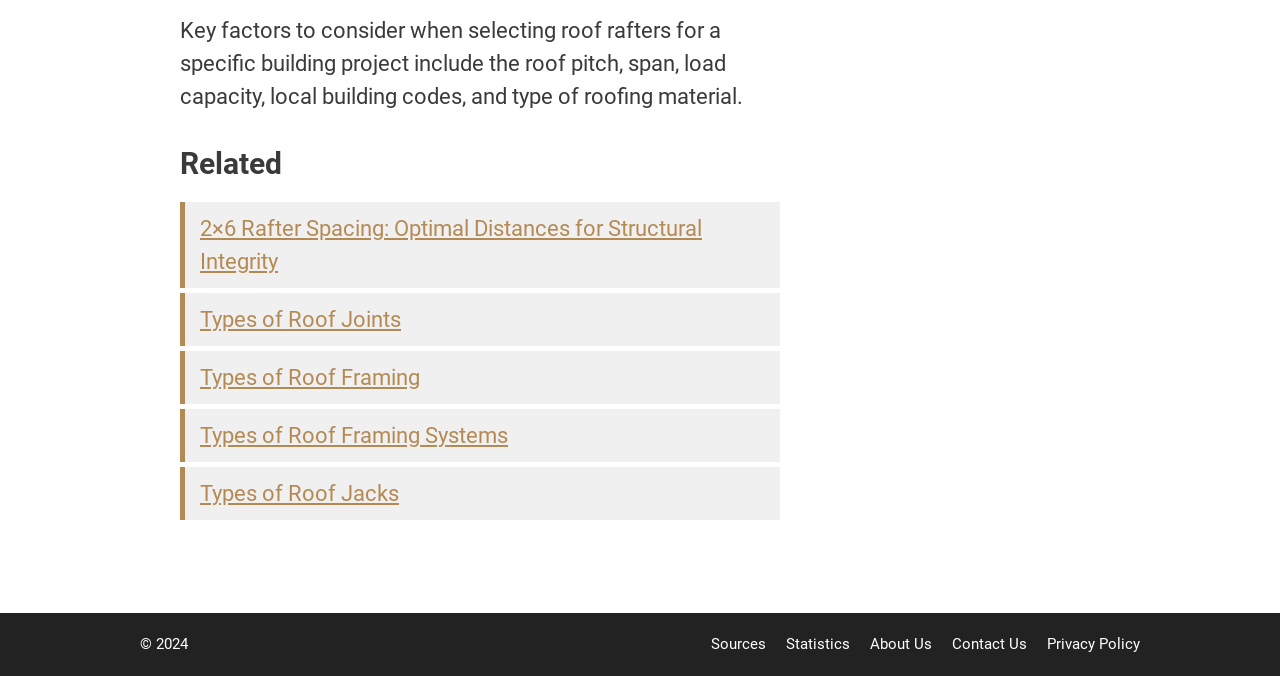Find and indicate the bounding box coordinates of the region you should select to follow the given instruction: "Explore related topics".

[0.141, 0.216, 0.609, 0.269]